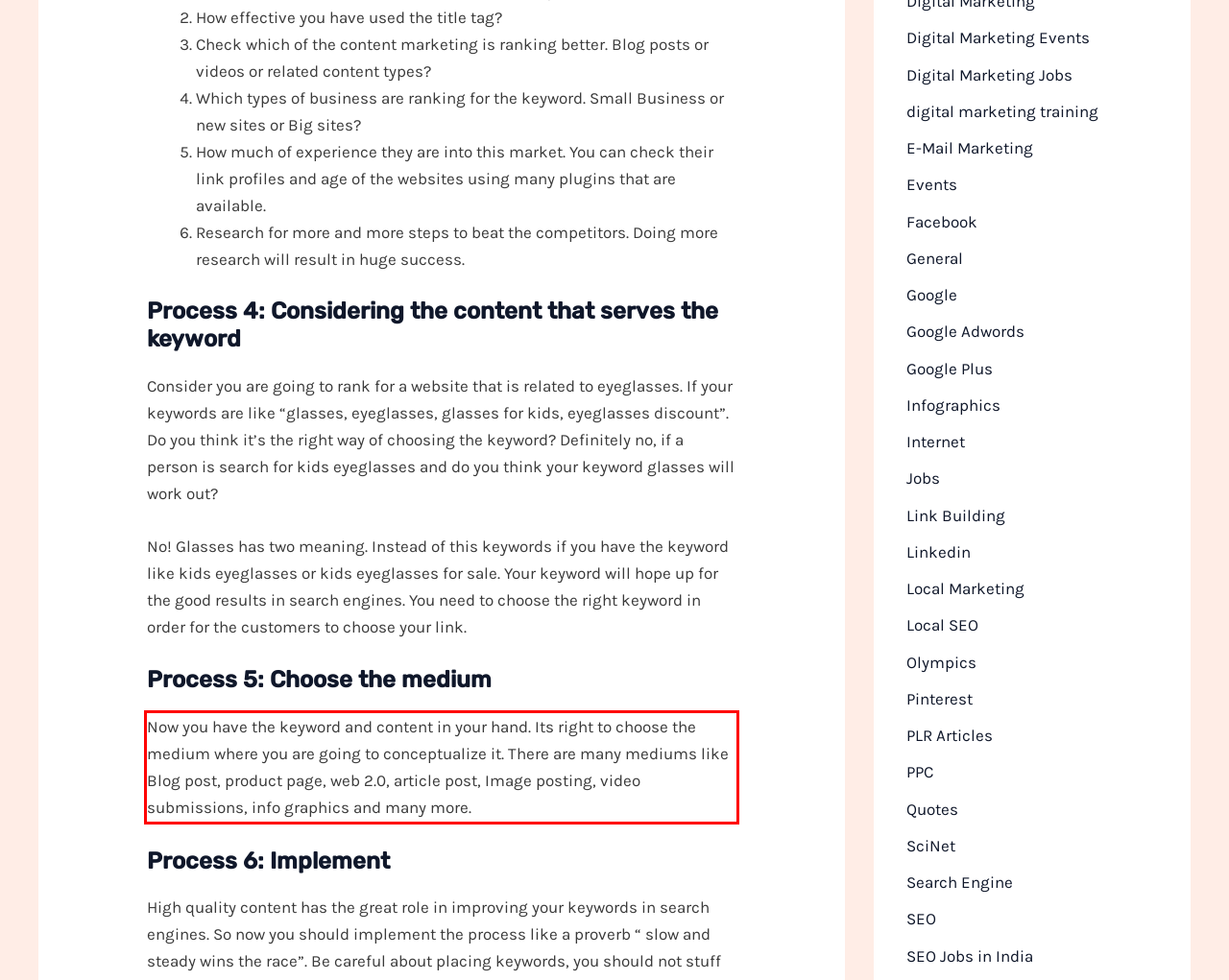You have a screenshot with a red rectangle around a UI element. Recognize and extract the text within this red bounding box using OCR.

Now you have the keyword and content in your hand. Its right to choose the medium where you are going to conceptualize it. There are many mediums like Blog post, product page, web 2.0, article post, Image posting, video submissions, info graphics and many more.